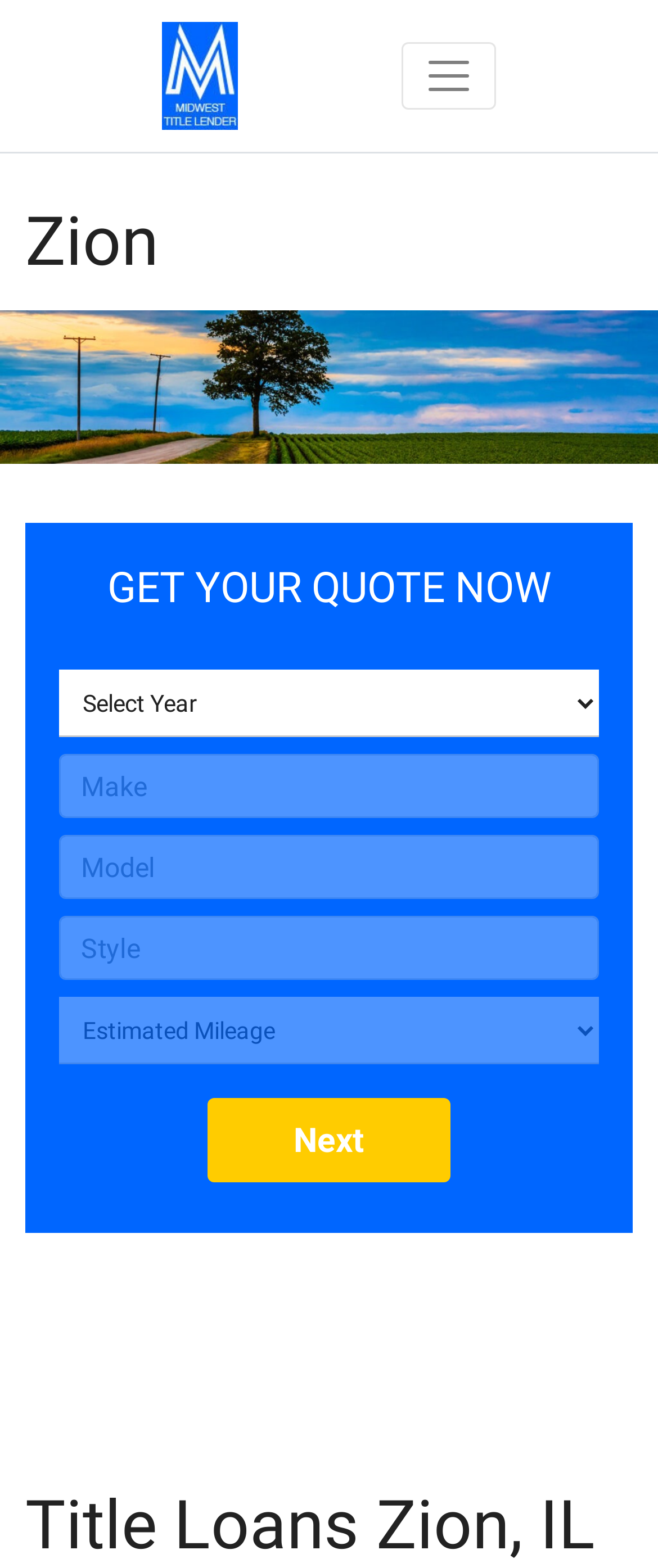Based on the element description "alt="Midwest Title Lender"", predict the bounding box coordinates of the UI element.

[0.247, 0.009, 0.362, 0.088]